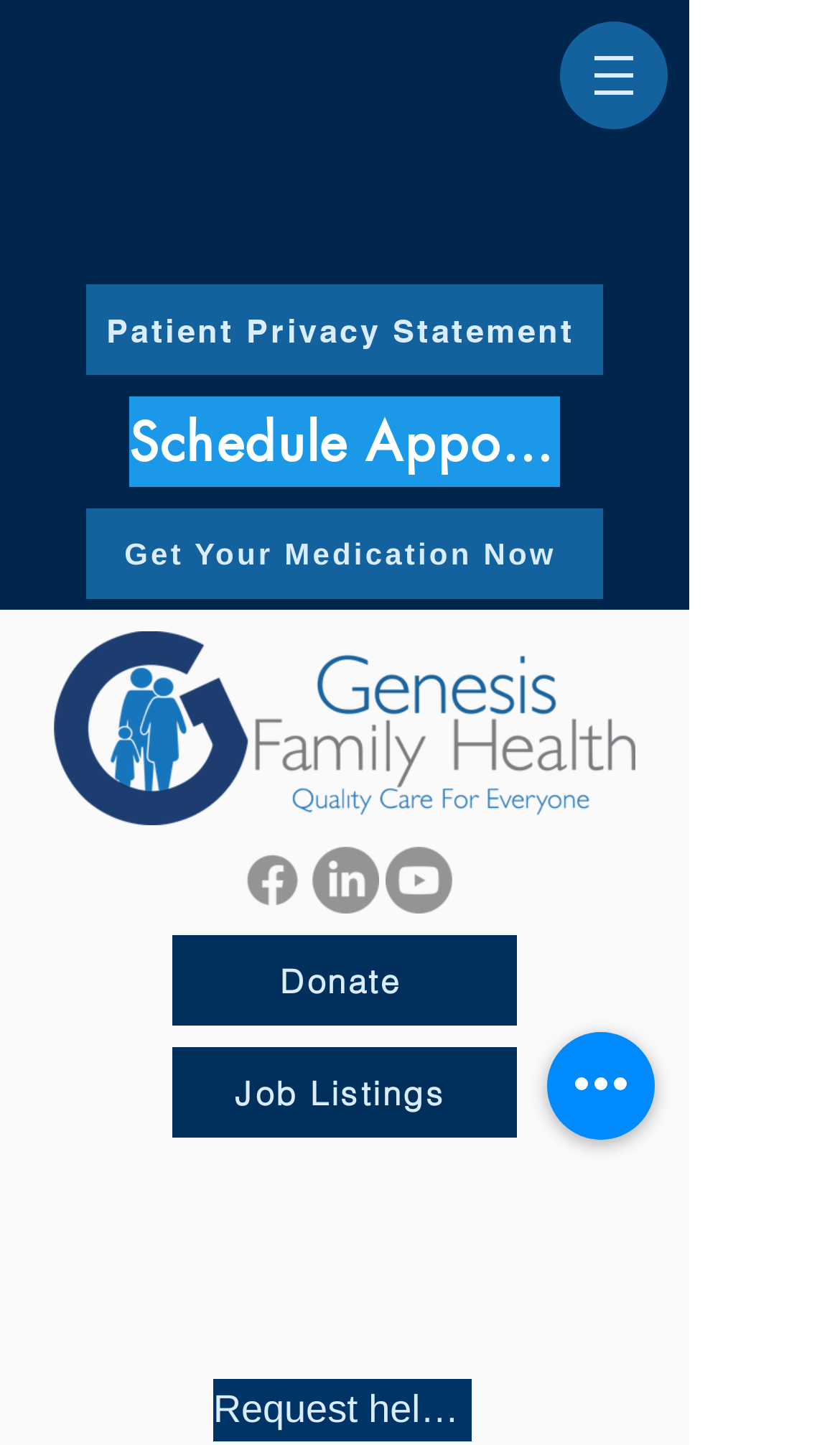Based on the image, please respond to the question with as much detail as possible:
What can be scheduled on this webpage?

The 'Schedule Appointment' link is located at the top of the webpage, which suggests that users can schedule an appointment on this webpage.